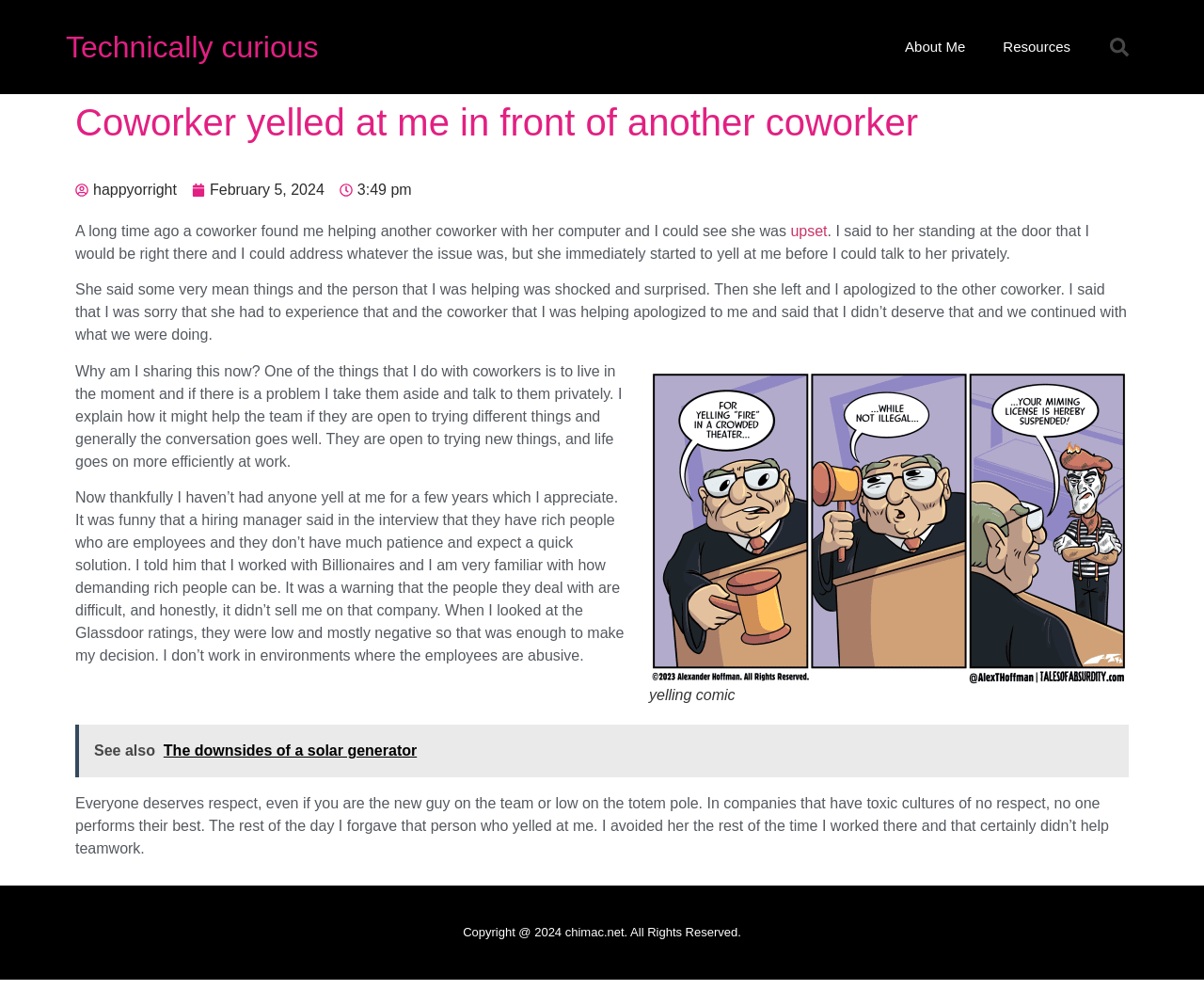Please study the image and answer the question comprehensively:
What is the author's approach to dealing with problems at work?

The author explains that they take coworkers aside and talk to them privately to address problems, which suggests that they prefer to handle issues through one-on-one conversations.